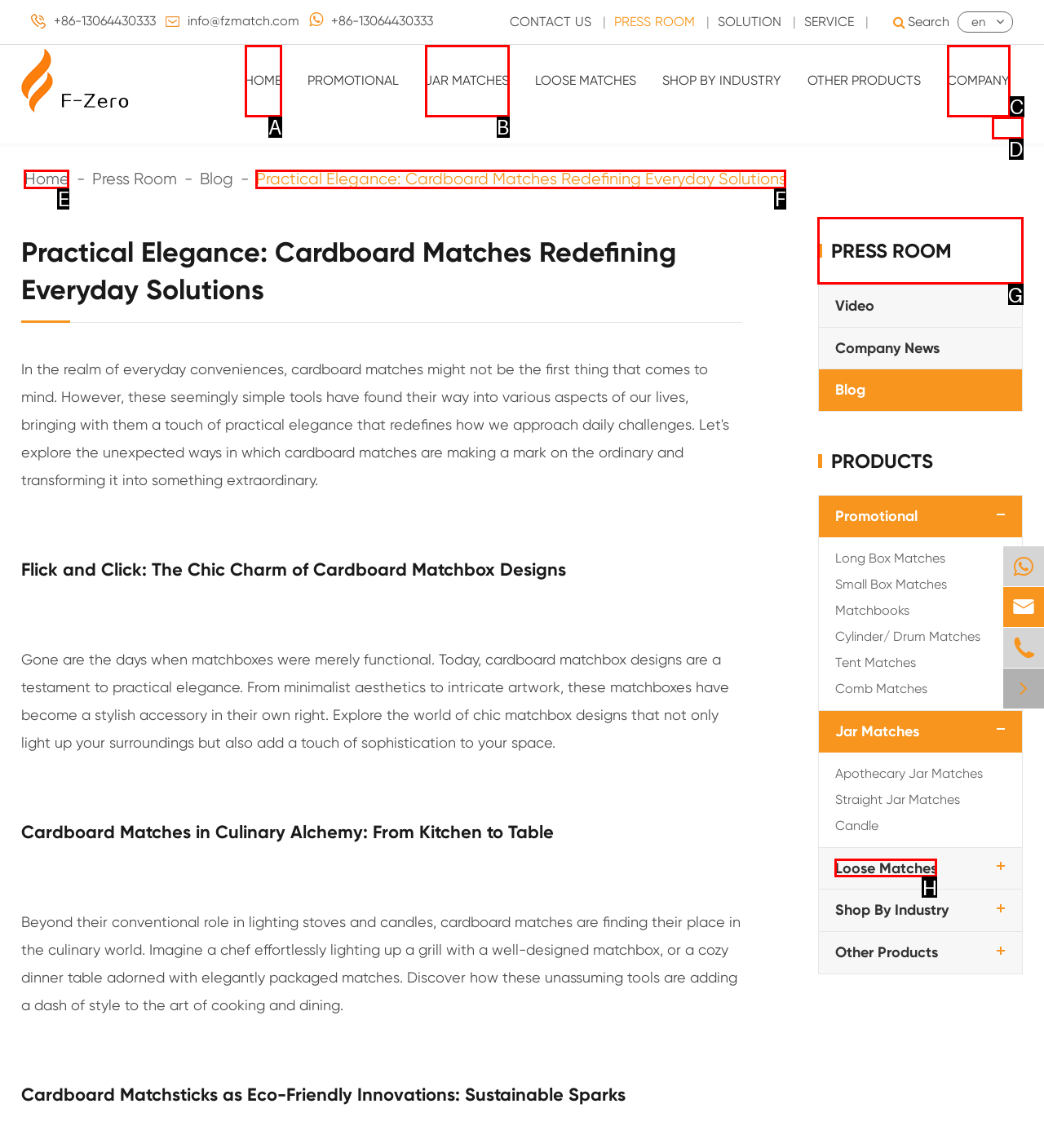Match the HTML element to the description: value="submit". Respond with the letter of the correct option directly.

D